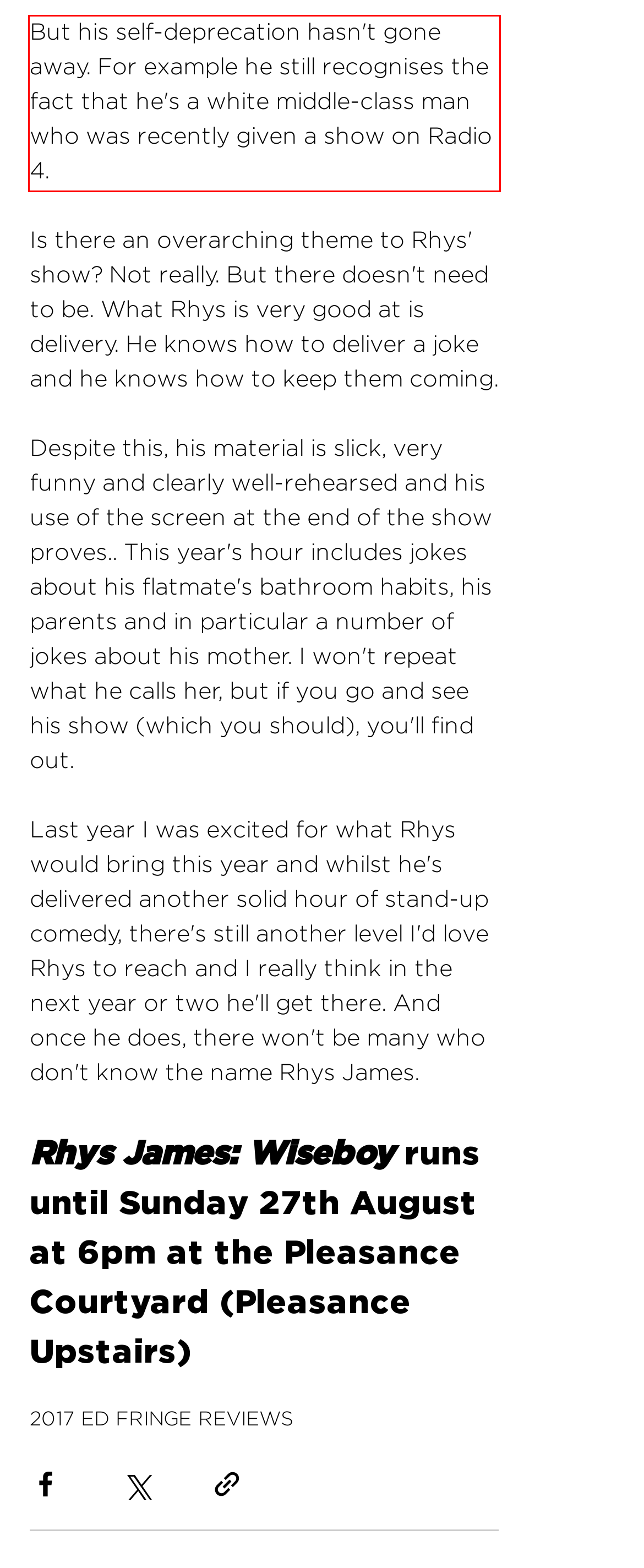Using the provided screenshot of a webpage, recognize and generate the text found within the red rectangle bounding box.

But his self-deprecation hasn't gone away. For example he still recognises the fact that he's a white middle-class man who was recently given a show on Radio 4.